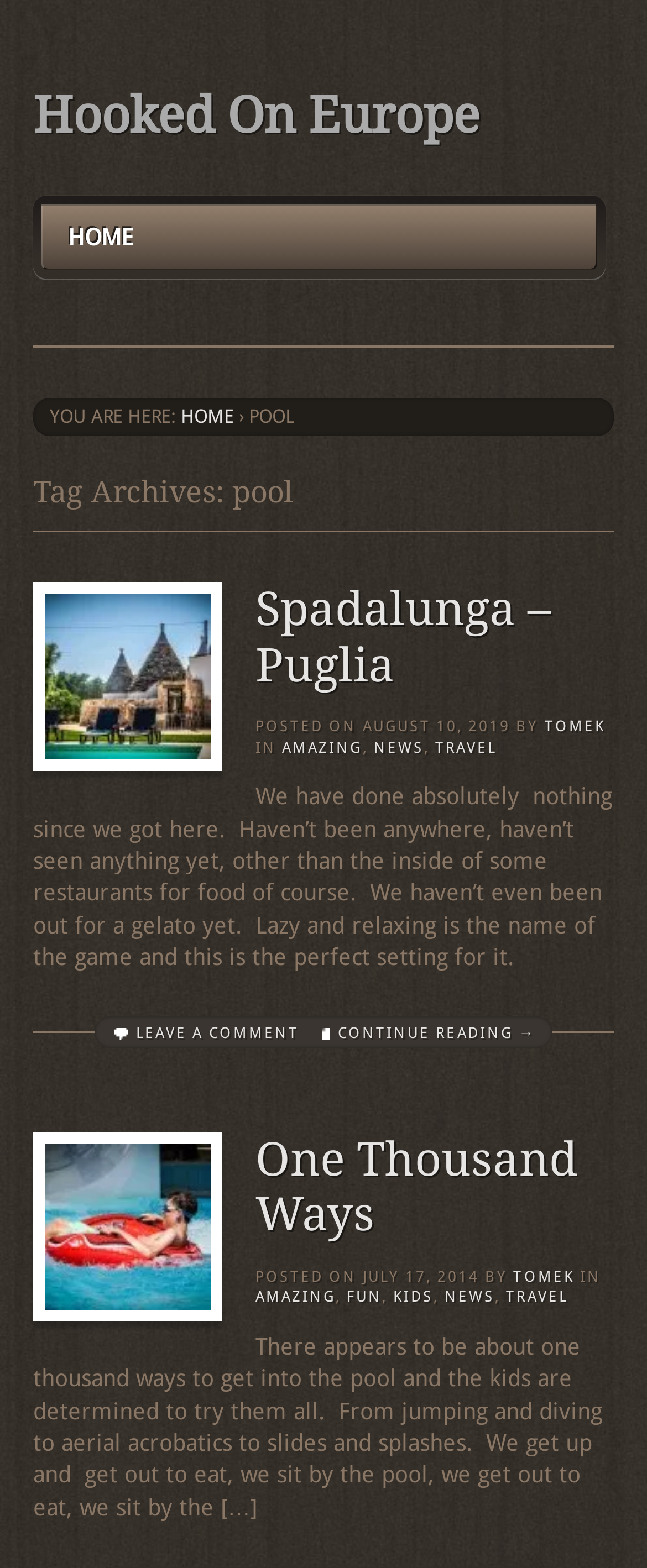Identify the bounding box coordinates of the clickable region to carry out the given instruction: "click on the 'HOME' link".

[0.064, 0.13, 0.922, 0.173]